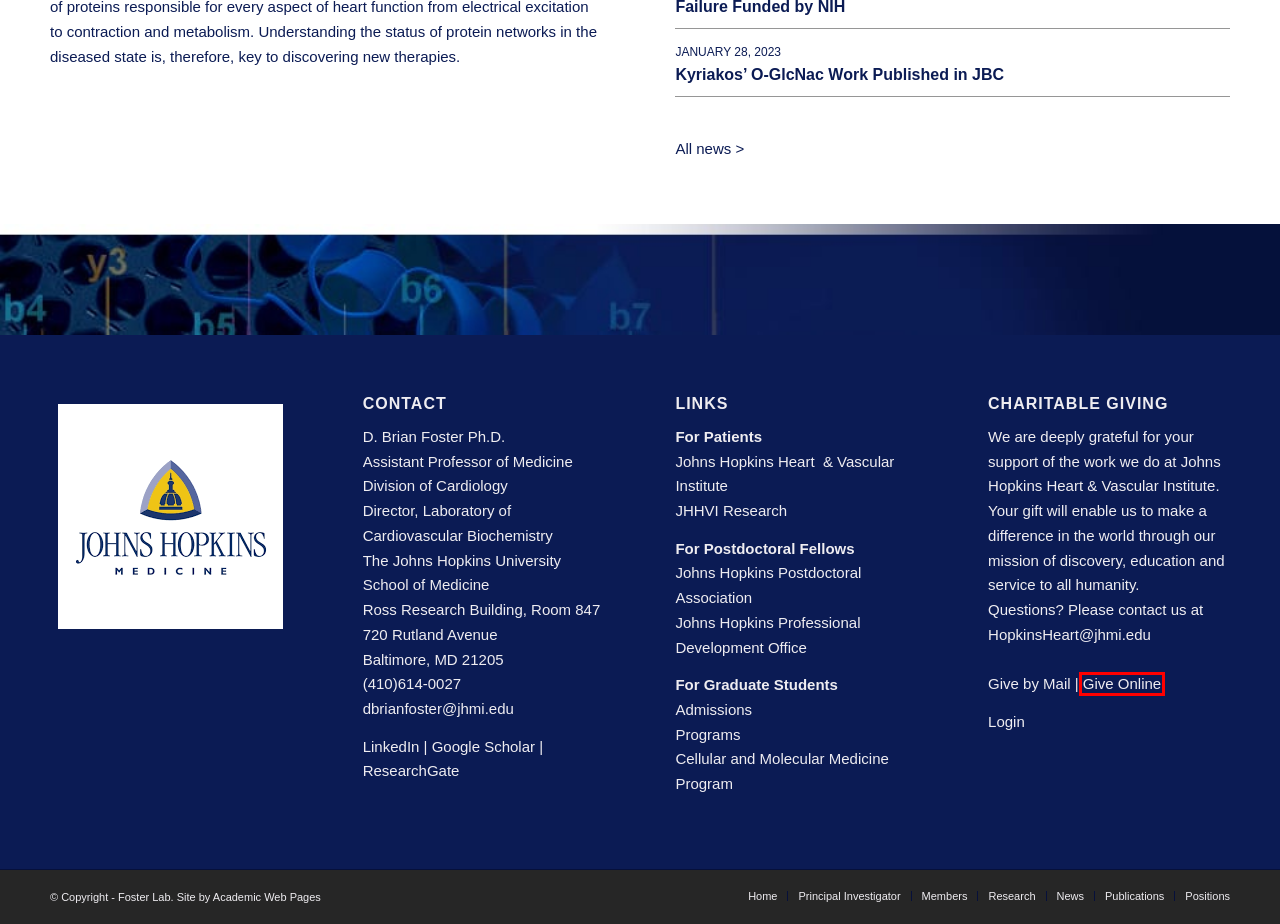You are given a screenshot of a webpage with a red rectangle bounding box around an element. Choose the best webpage description that matches the page after clicking the element in the bounding box. Here are the candidates:
A. We’re Hiring! – Foster Lab
B. JHM Professional Development and Career Office (PDCO)
C. Kyriakos’ O-GlcNac Work Published in JBC – Foster Lab
D. The Heart and Vascular Institute
E. Lab Members – Foster Lab
F. Give Now | Johns Hopkins Secure eCommerce
G. Academic Web Pages - Academic Web Pages - %
H. The Johns Hopkins Postdoctoral Association, JHPDA, Baltimore

F